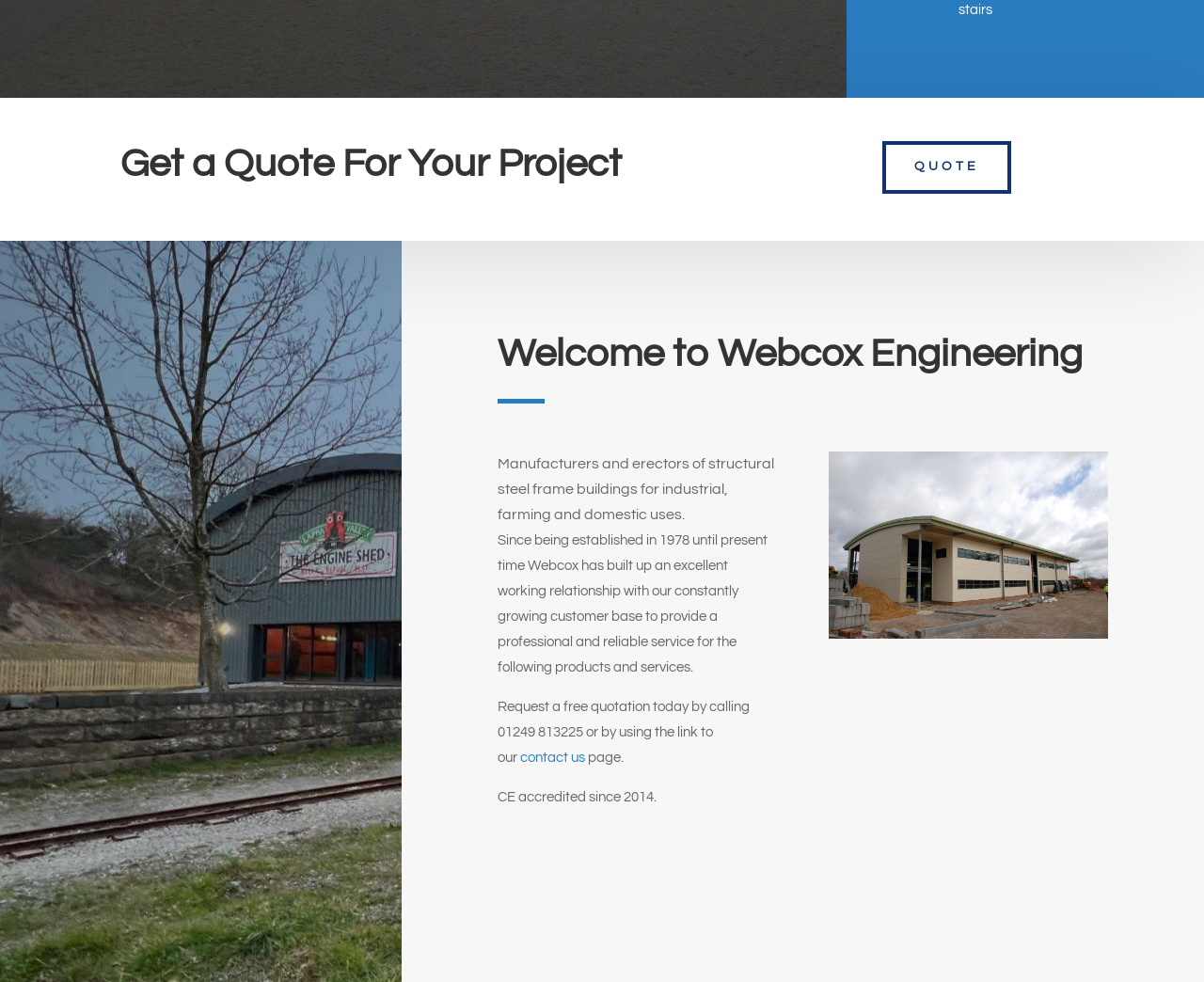Using the provided element description: "Quote", identify the bounding box coordinates. The coordinates should be four floats between 0 and 1 in the order [left, top, right, bottom].

[0.733, 0.143, 0.84, 0.197]